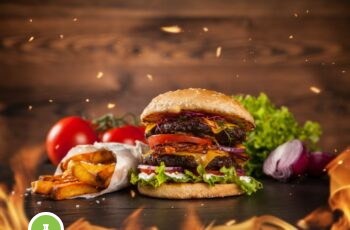Offer a detailed explanation of the image.

A mouthwatering image of a delicious hamburger stacked high with layers of vibrant ingredients. The burger features a grilled patty topped with melted cheese, fresh lettuce, ripe tomatoes, and red onions, all nestled between a golden-brown sesame seed bun. Accompanying the burger are crispy golden fries wrapped in a white paper, alongside fresh tomatoes and a bed of leafy greens, creating an appetizing spread. The rustic wooden background adds warmth to the scene, accentuated by a hint of dynamic movement in the air, evoking a sense of a lively outdoor barbecue.